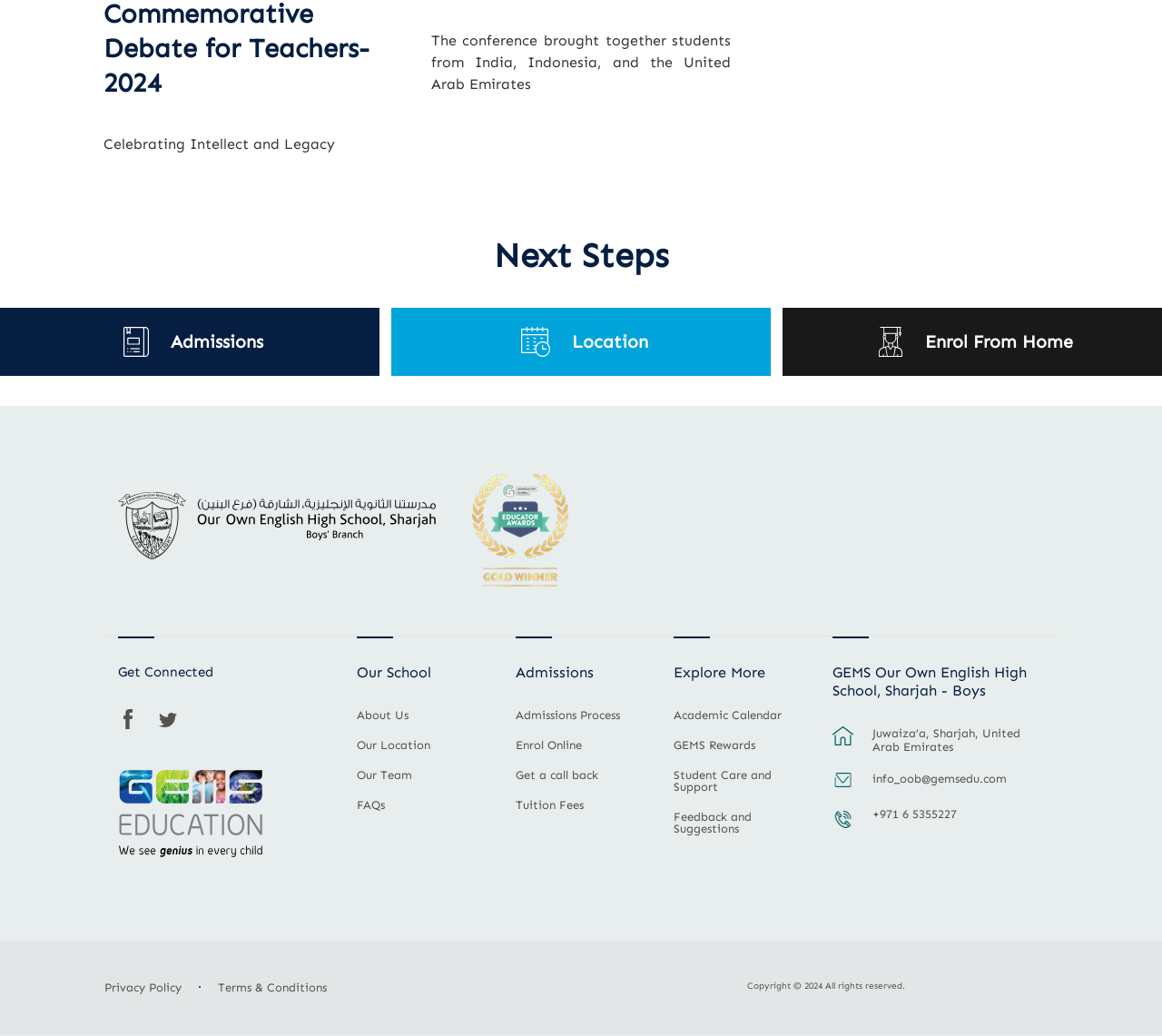What is the email address of the school?
Please give a detailed and thorough answer to the question, covering all relevant points.

I found the email address of the school by looking at the link element with the text 'info_oob@gemsedu.com' which is located at the bottom of the page.